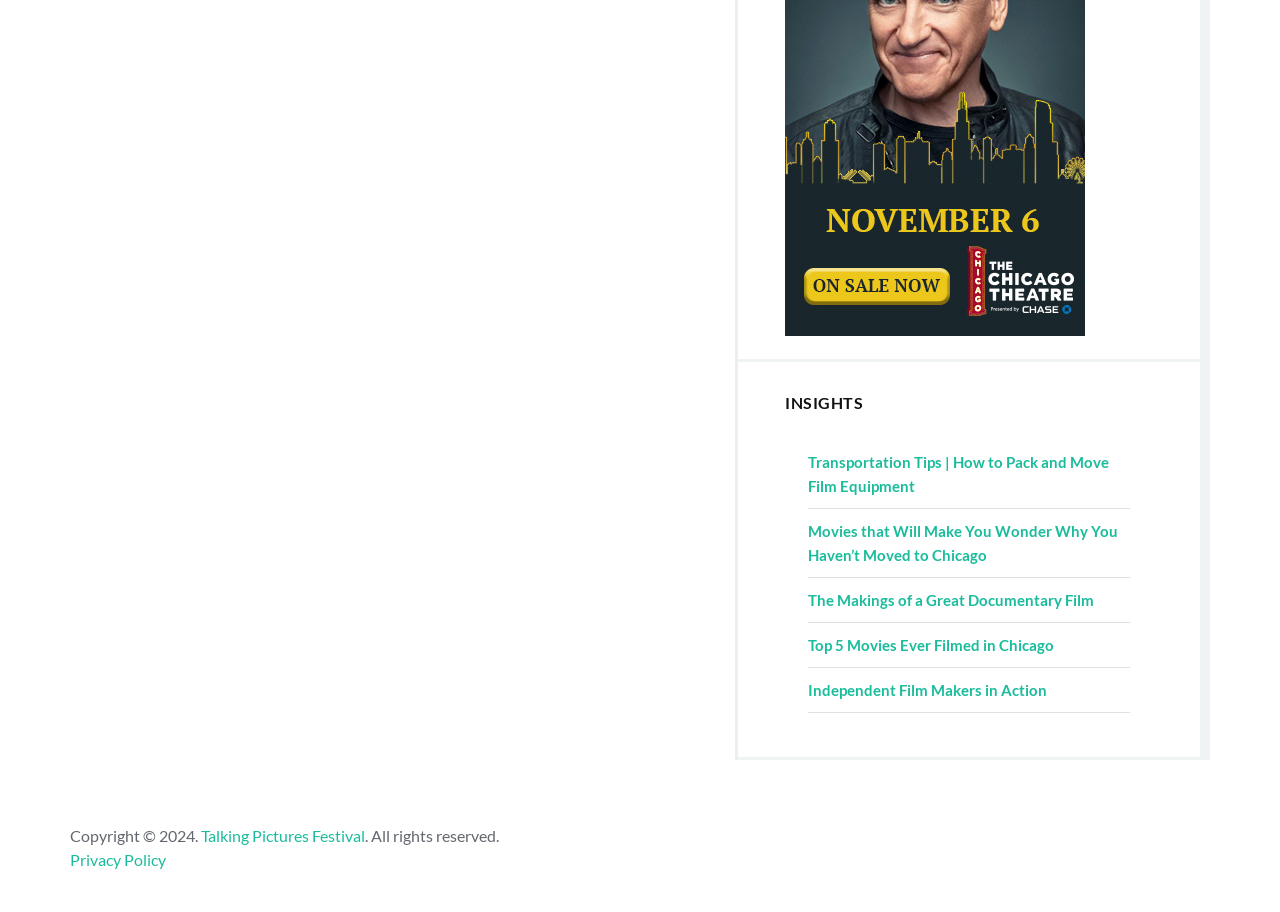How many links are there under the 'INSIGHTS' heading?
Refer to the image and answer the question using a single word or phrase.

5